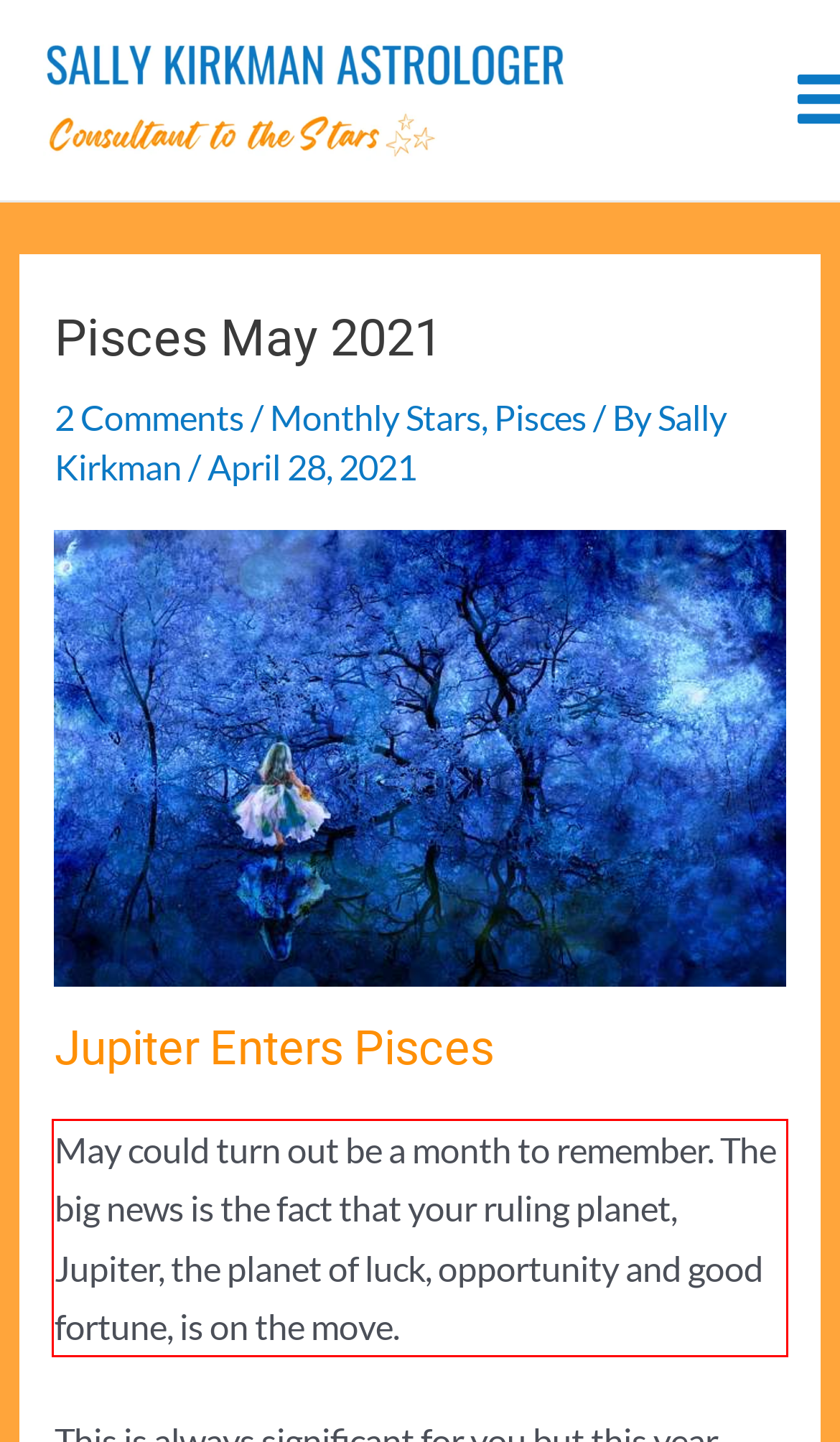Observe the screenshot of the webpage, locate the red bounding box, and extract the text content within it.

May could turn out be a month to remember. The big news is the fact that your ruling planet, Jupiter, the planet of luck, opportunity and good fortune, is on the move.